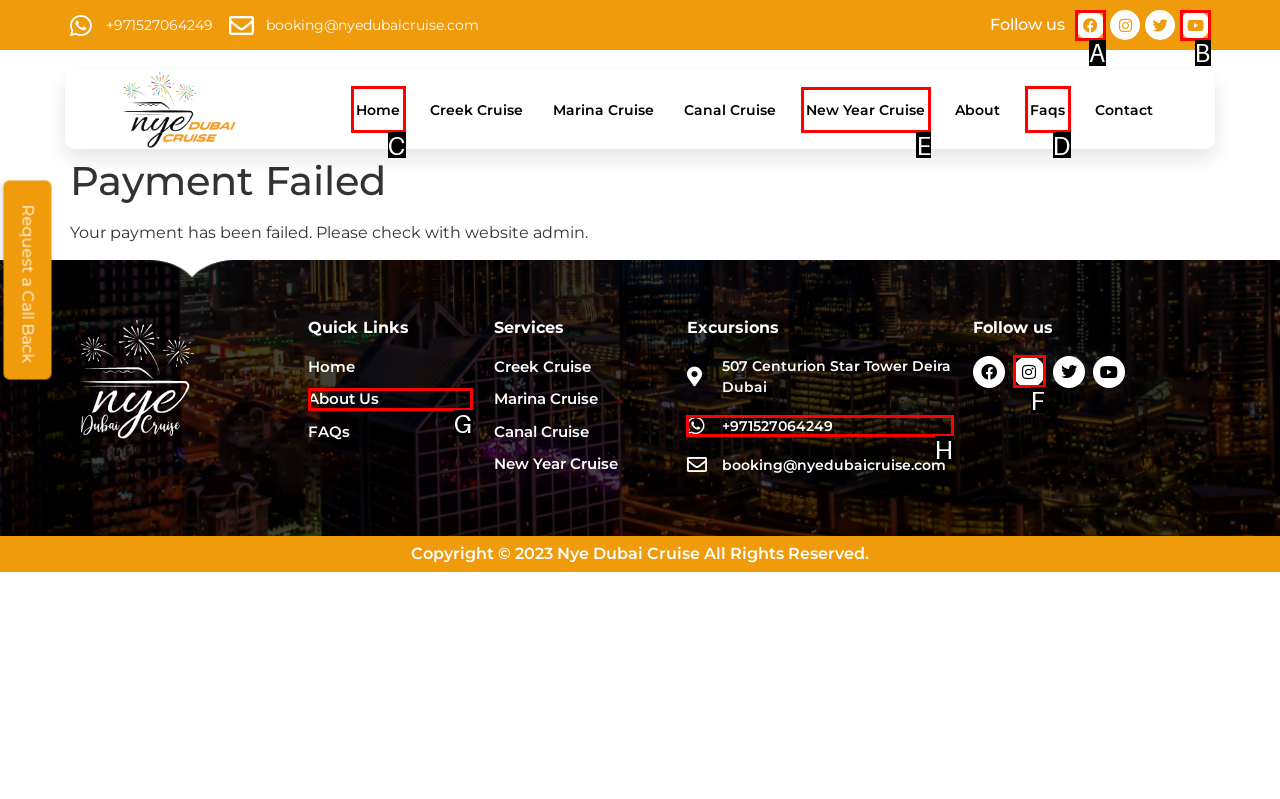Decide which HTML element to click to complete the task: Click the 'New Year Cruise' link Provide the letter of the appropriate option.

E